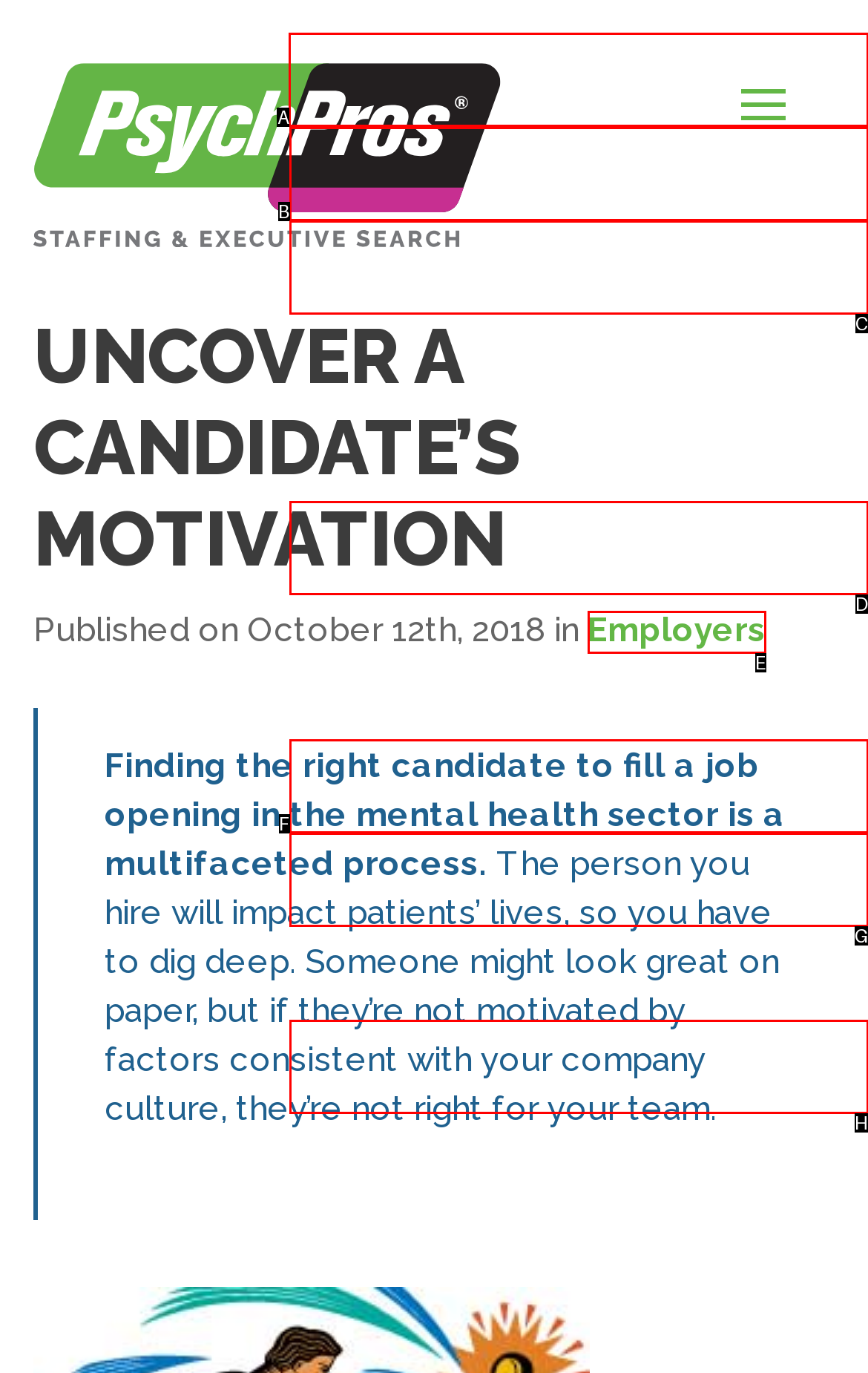Choose the HTML element that should be clicked to achieve this task: go to home page
Respond with the letter of the correct choice.

A